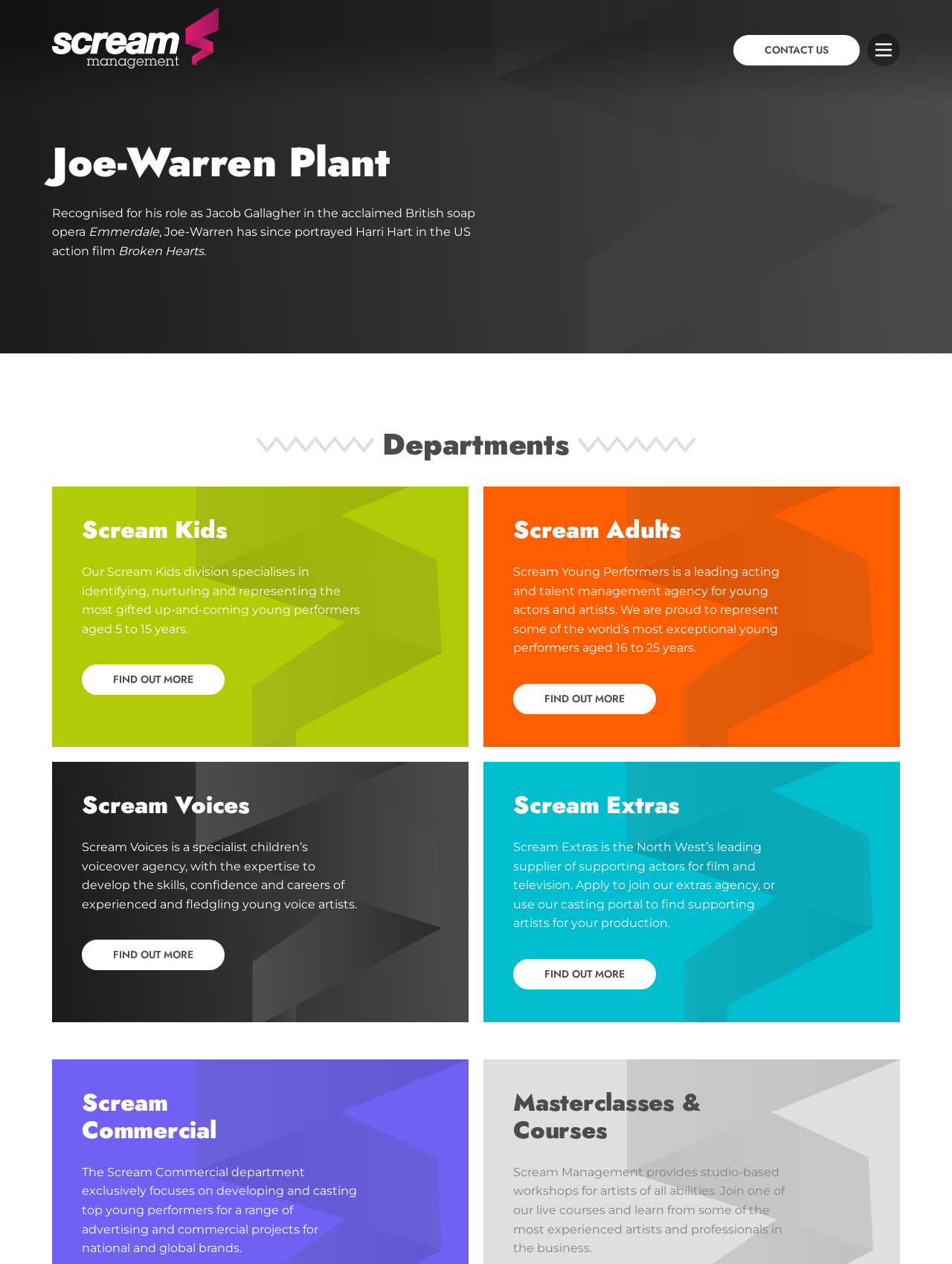Please find the bounding box coordinates of the element that needs to be clicked to perform the following instruction: "Find out about Masterclasses & Courses". The bounding box coordinates should be four float numbers between 0 and 1, represented as [left, top, right, bottom].

[0.539, 0.868, 0.736, 0.916]